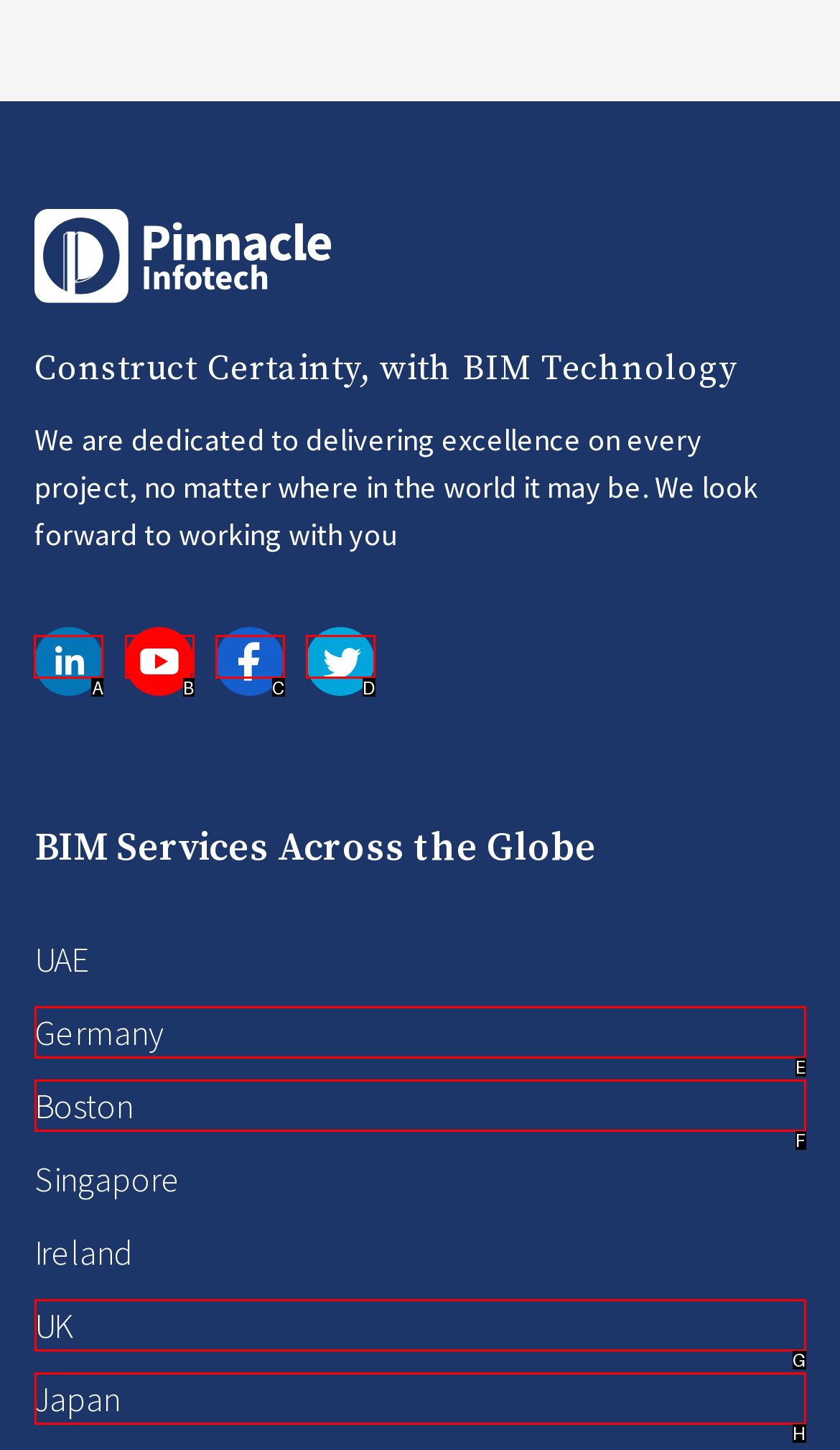Tell me which one HTML element I should click to complete the following task: Follow on LinkedIn Answer with the option's letter from the given choices directly.

A